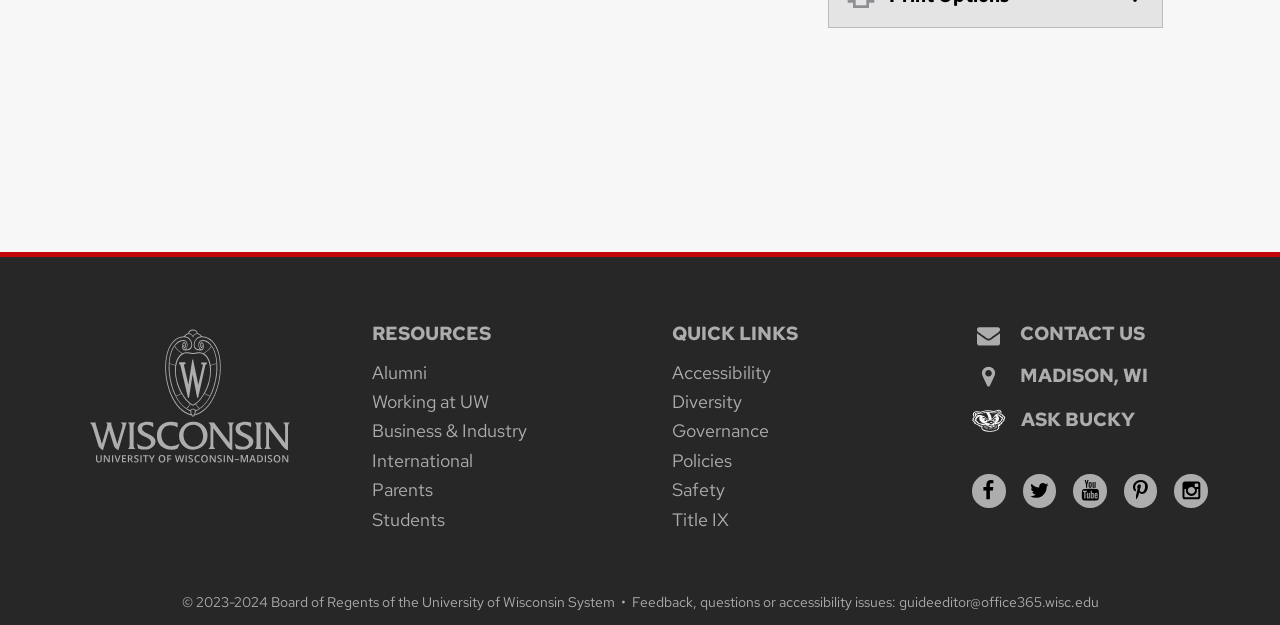Provide the bounding box coordinates of the UI element this sentence describes: "University of Wisconsin System".

[0.329, 0.947, 0.48, 0.977]